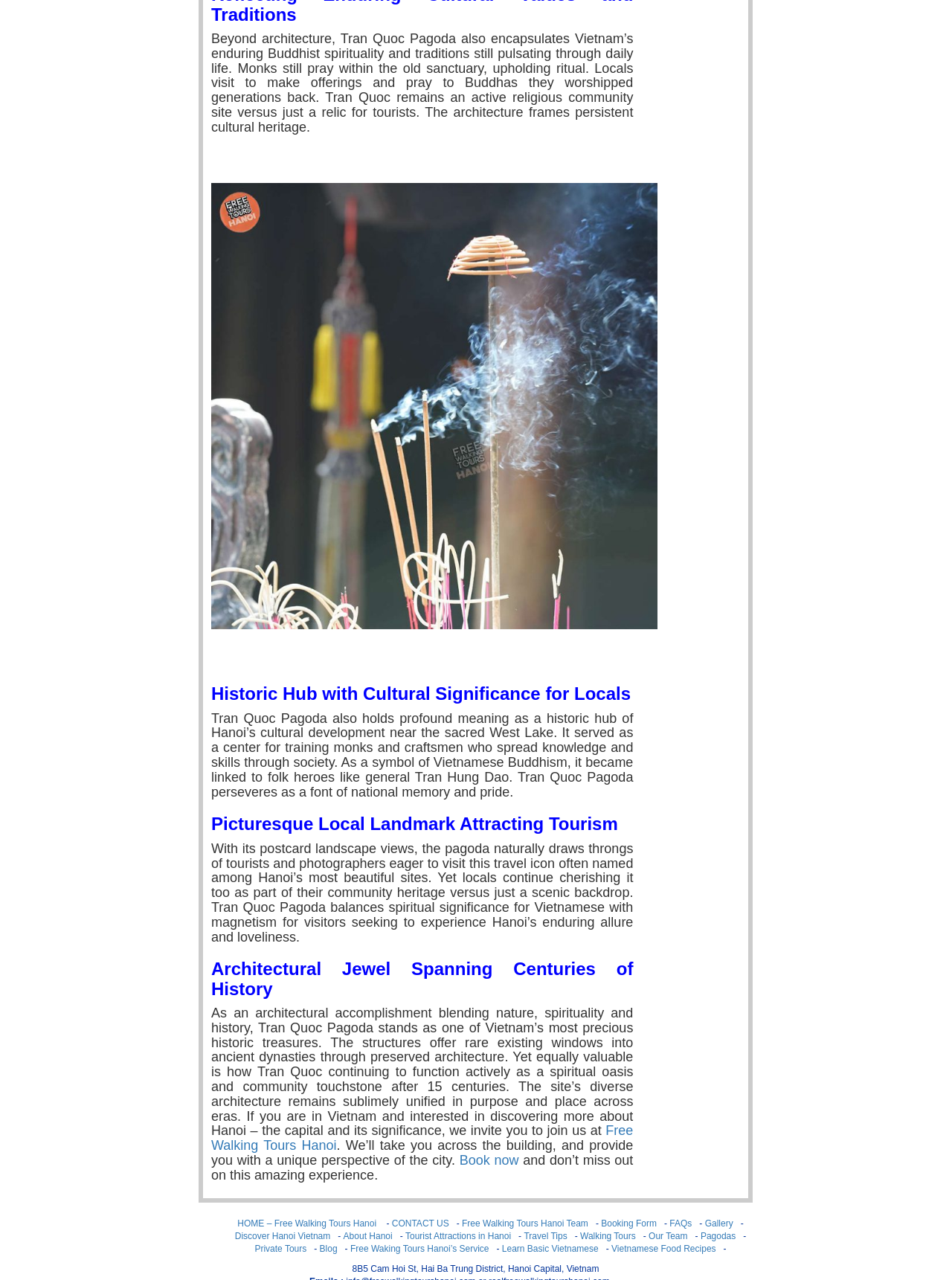What is offered by Free Walking Tours Hanoi?
Identify the answer in the screenshot and reply with a single word or phrase.

Walking tours